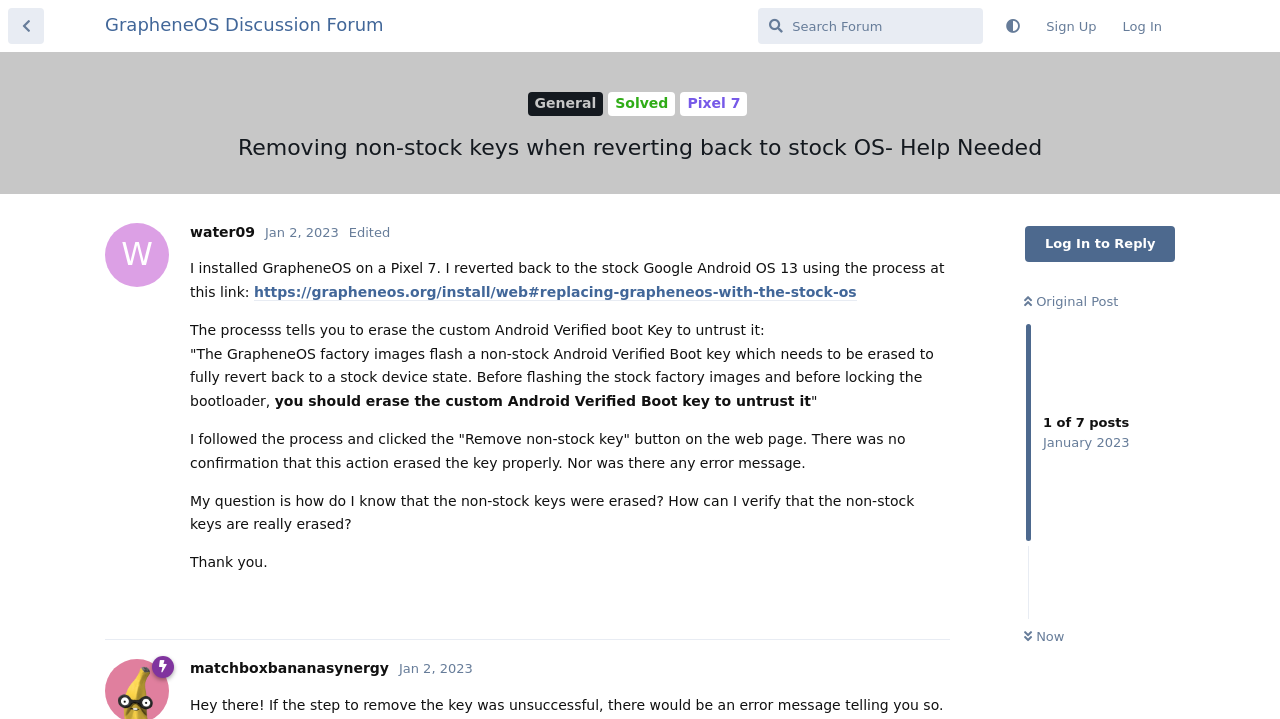Please locate the bounding box coordinates of the element that needs to be clicked to achieve the following instruction: "Search the forum". The coordinates should be four float numbers between 0 and 1, i.e., [left, top, right, bottom].

[0.592, 0.011, 0.768, 0.063]